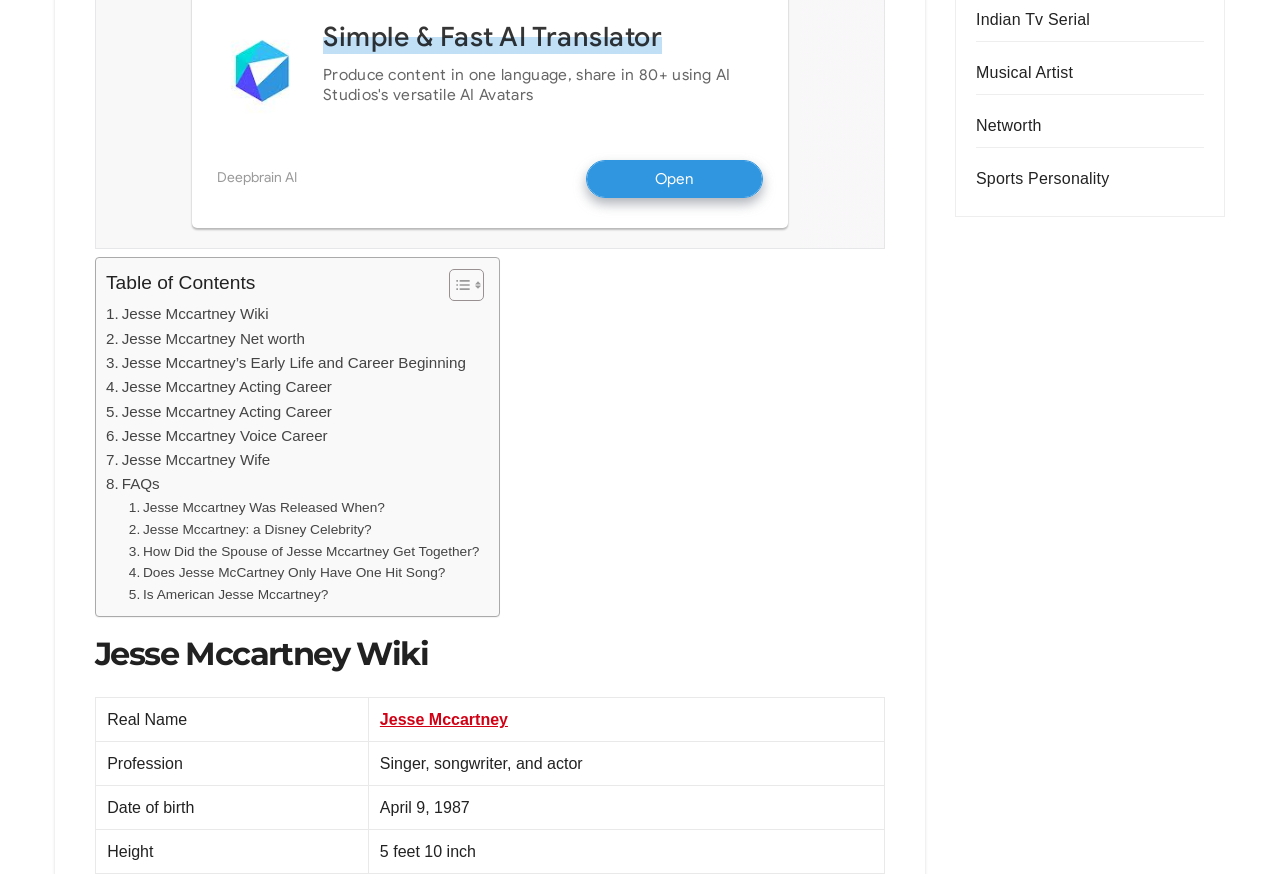Please provide the bounding box coordinates in the format (top-left x, top-left y, bottom-right x, bottom-right y). Remember, all values are floating point numbers between 0 and 1. What is the bounding box coordinate of the region described as: Jesse Mccartney Net worth

[0.083, 0.319, 0.238, 0.347]